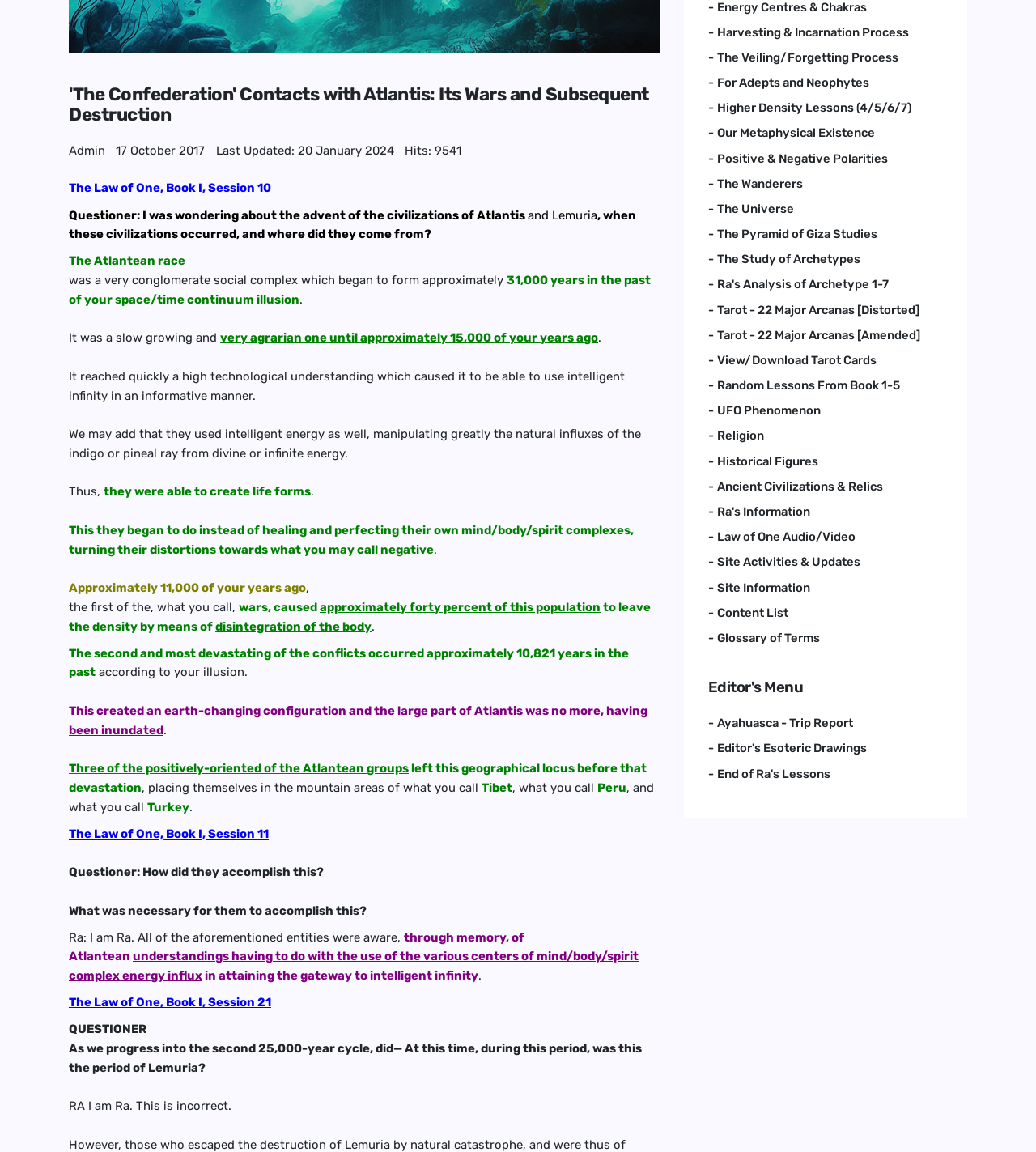Using the provided element description "The Pyramid of Giza Studies", determine the bounding box coordinates of the UI element.

[0.683, 0.195, 0.91, 0.212]